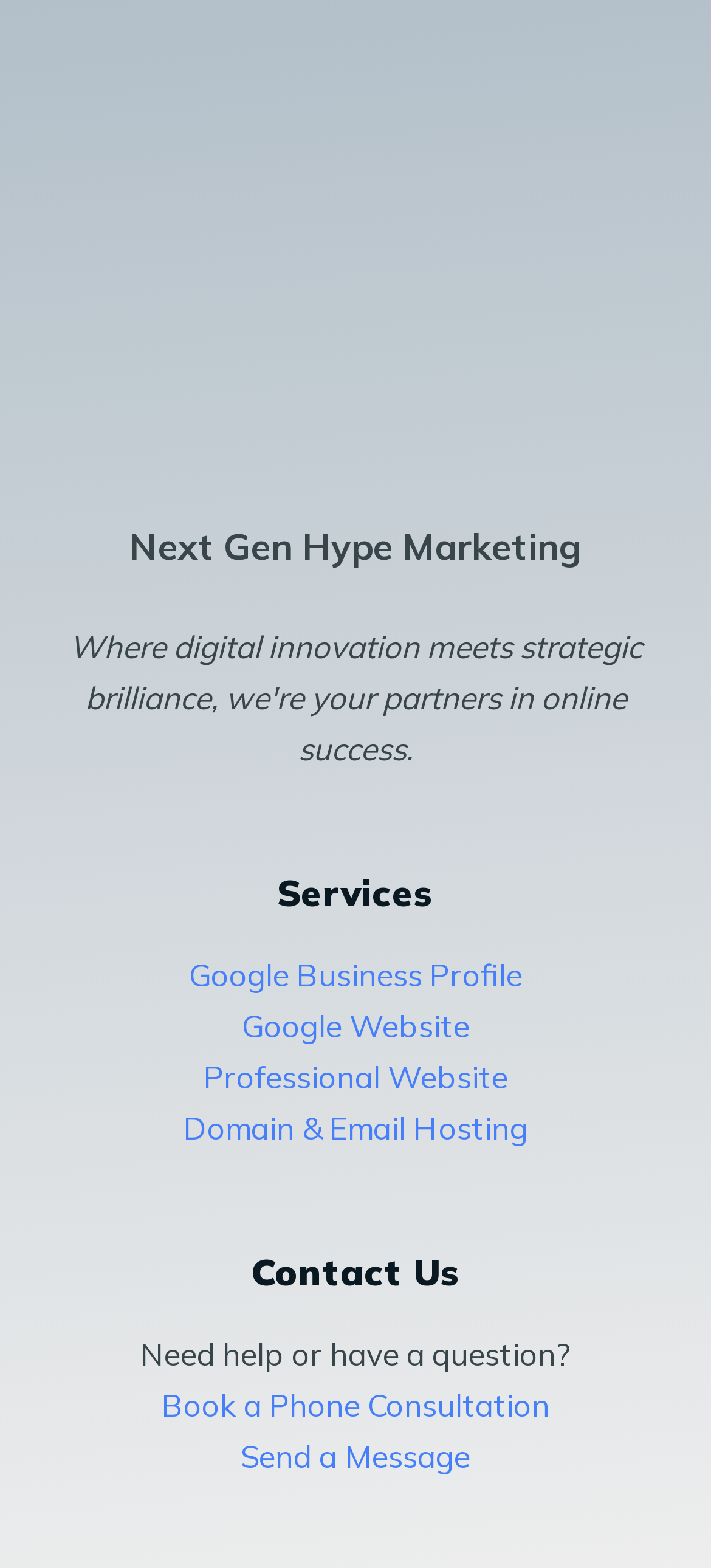Provide a brief response in the form of a single word or phrase:
What is the last option under the 'Services' heading?

Domain & Email Hosting